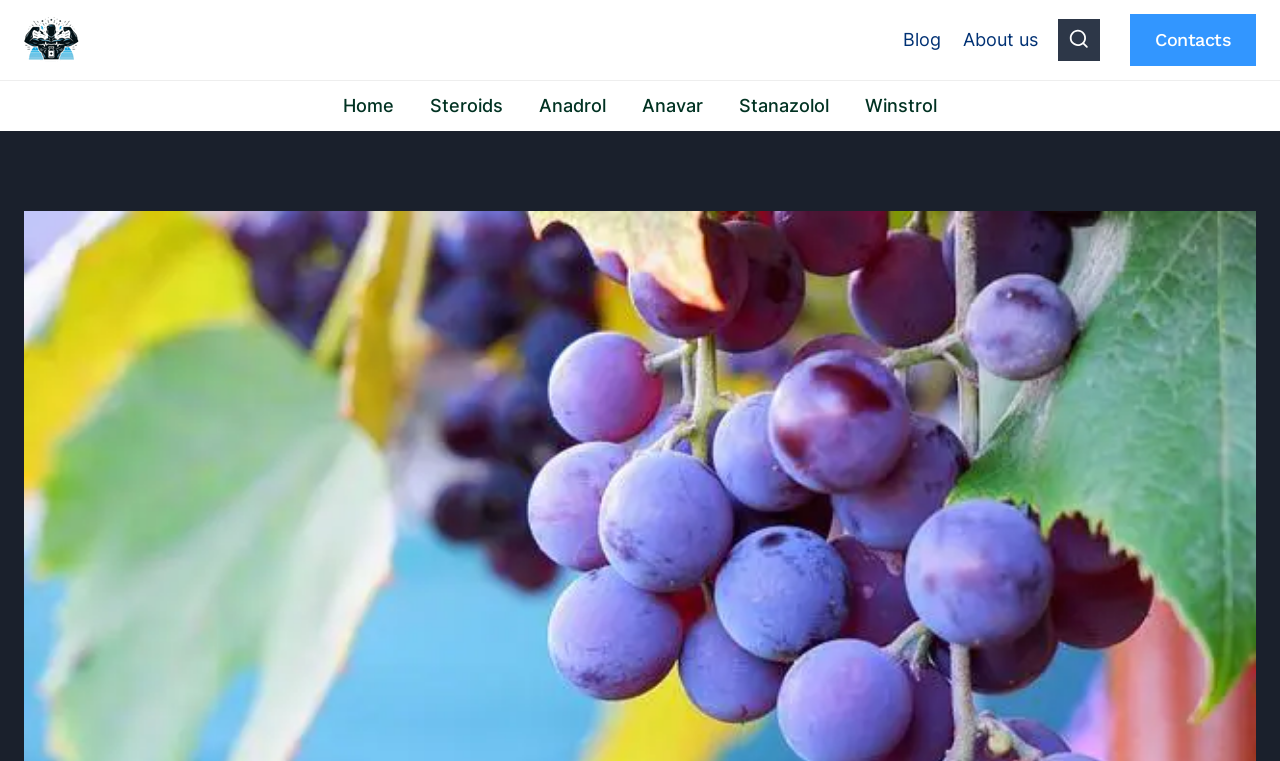Provide the bounding box coordinates for the area that should be clicked to complete the instruction: "Follow Hope for Children Foundation on Facebook".

None